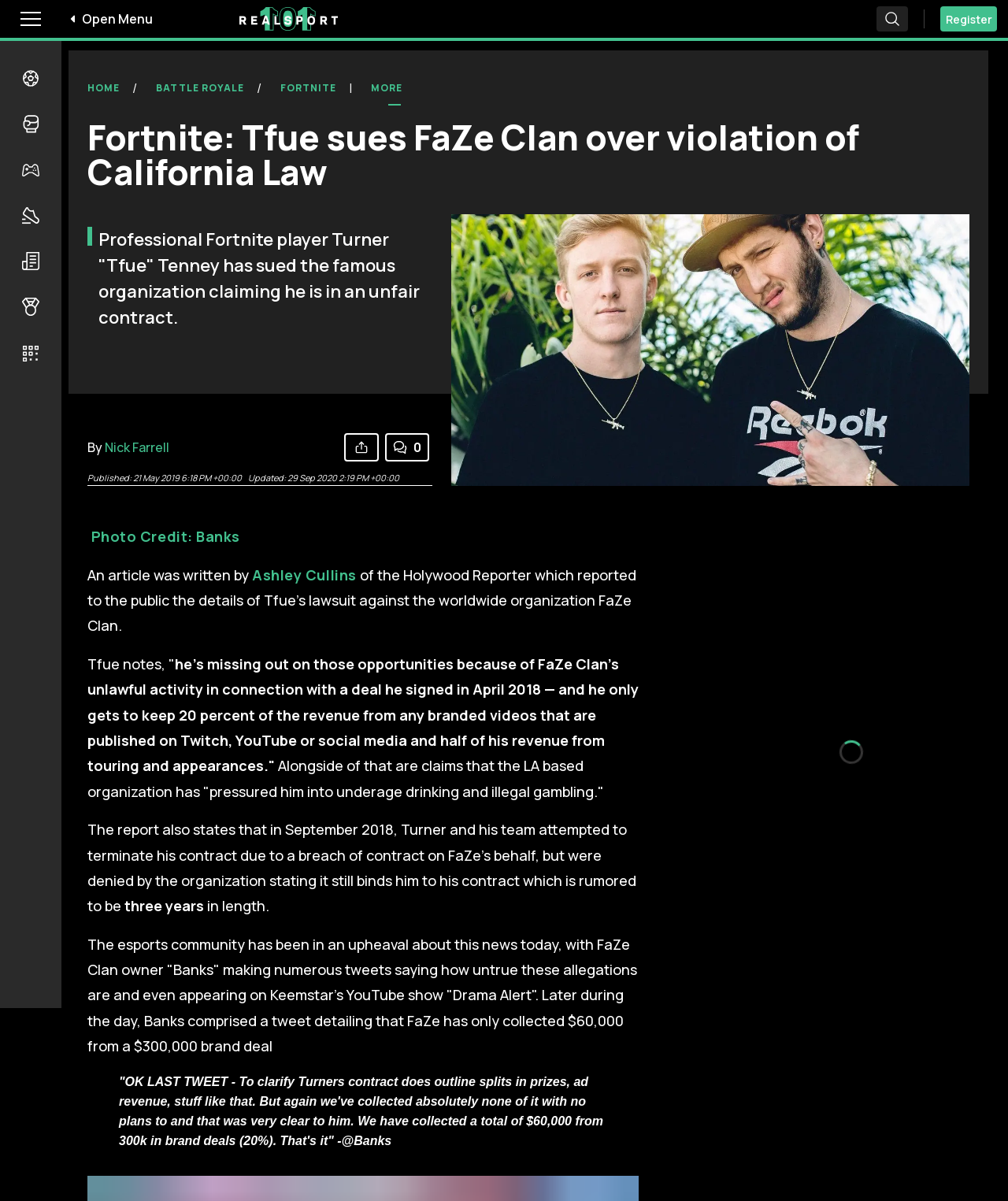Provide the bounding box coordinates of the HTML element this sentence describes: "Open Menu".

[0.0, 0.0, 0.062, 0.031]